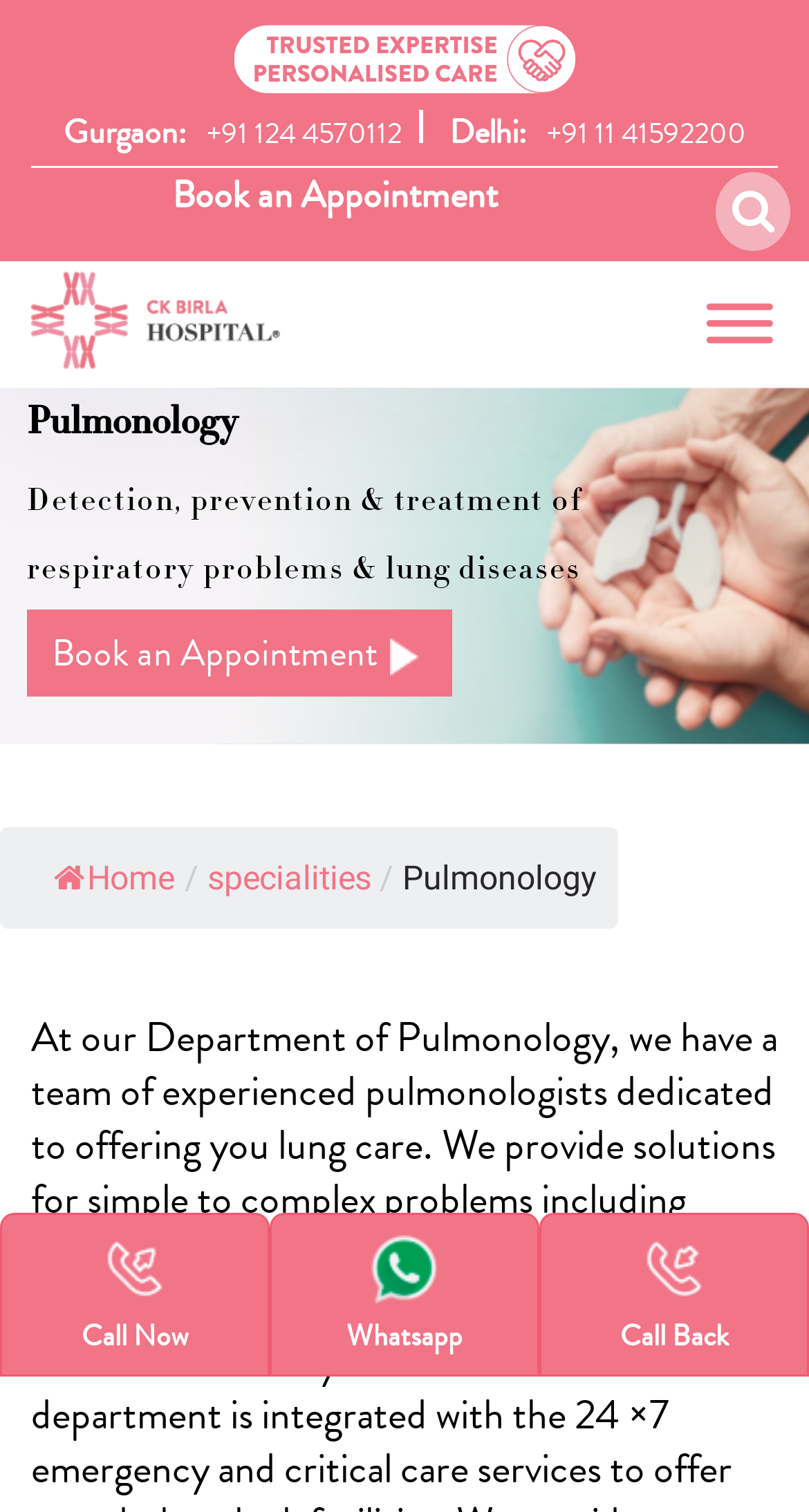Answer the question using only a single word or phrase: 
What is the purpose of the 'Book an Appointment' button?

To book an appointment